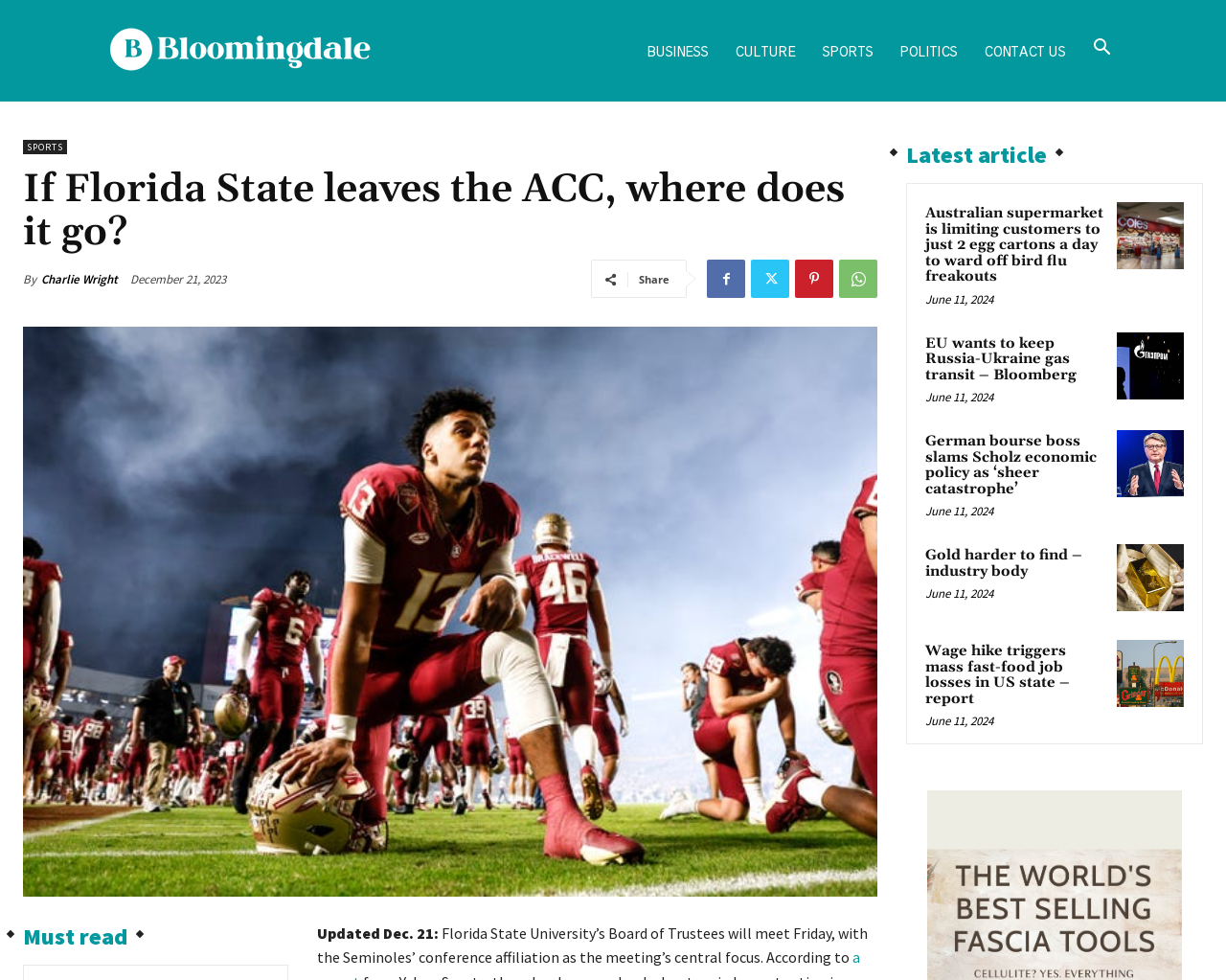Show the bounding box coordinates for the HTML element as described: "Charlie Wright".

[0.034, 0.275, 0.096, 0.295]